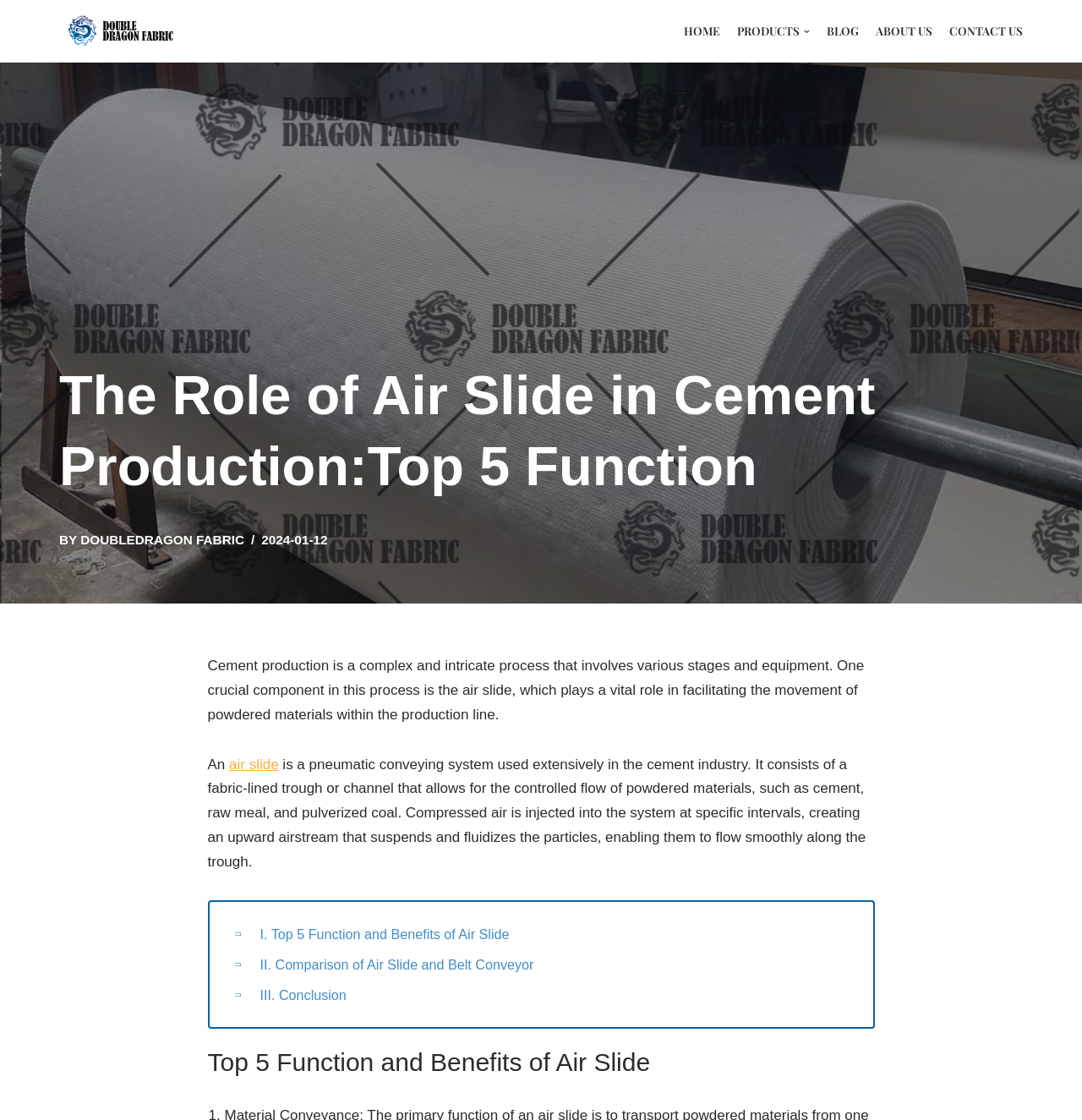Identify the bounding box coordinates for the UI element described as: "Conclusion".

[0.24, 0.882, 0.32, 0.895]